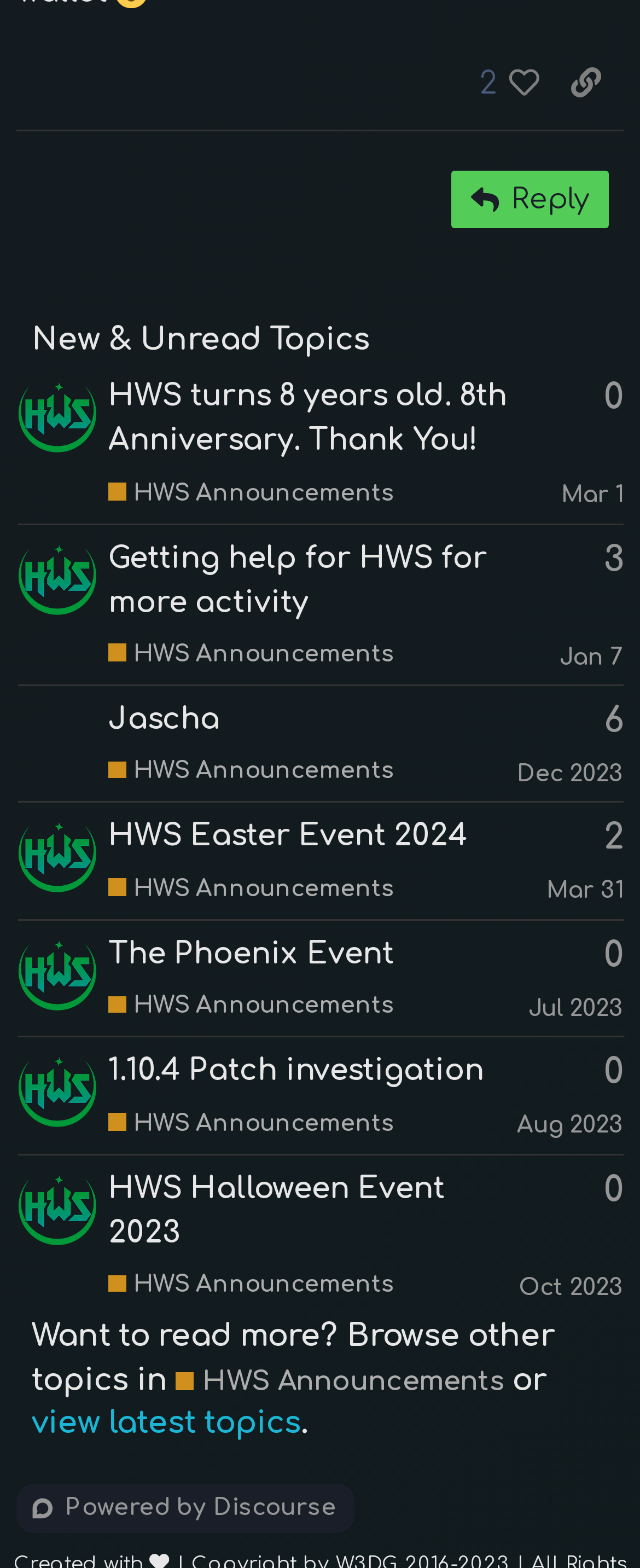How many replies does the second post have?
With the help of the image, please provide a detailed response to the question.

I found the answer by examining the second row in the table, which contains a generic element with the text 'This topic has 3 replies'.